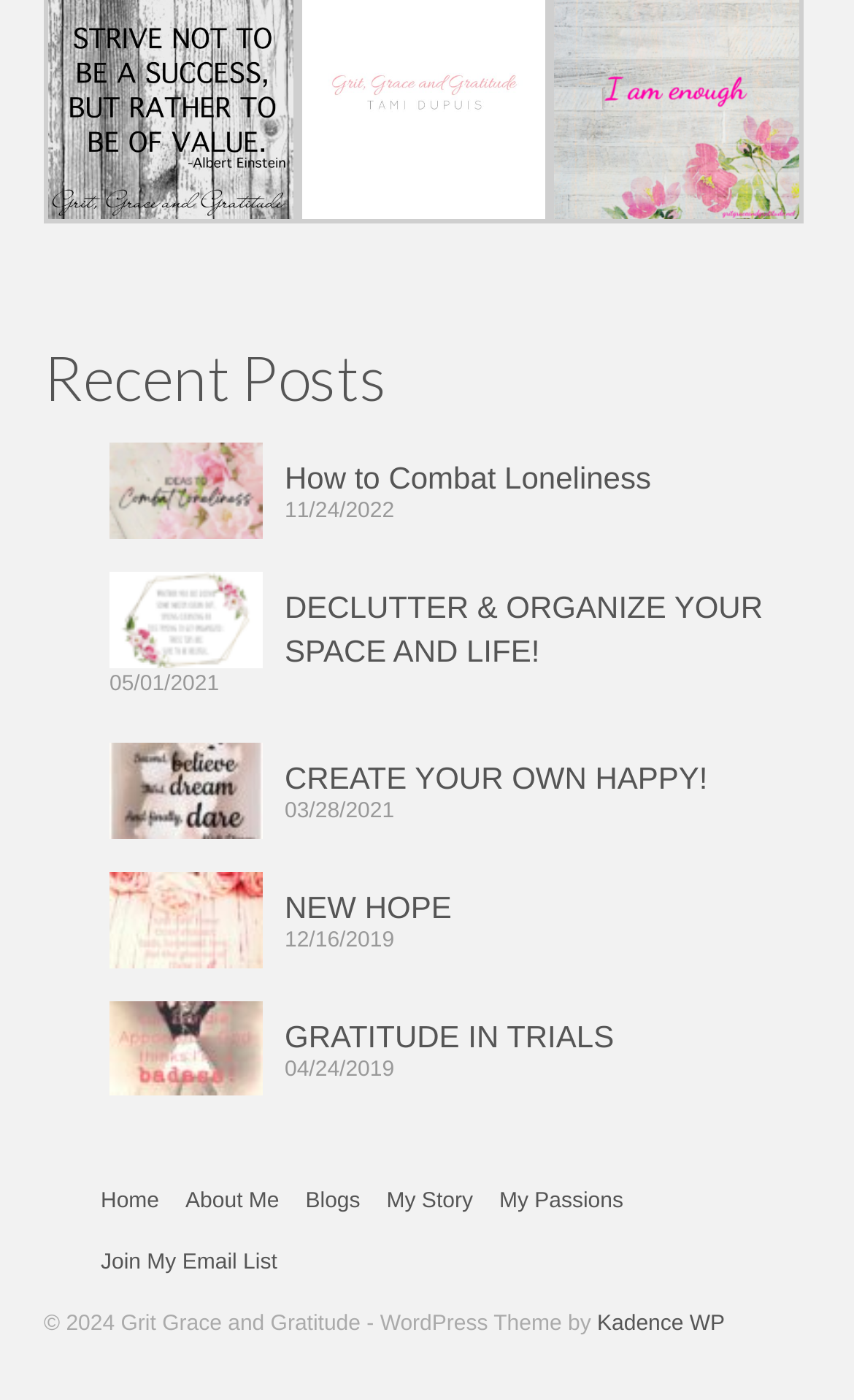What is the copyright year of the website?
Based on the image, answer the question with a single word or brief phrase.

2024